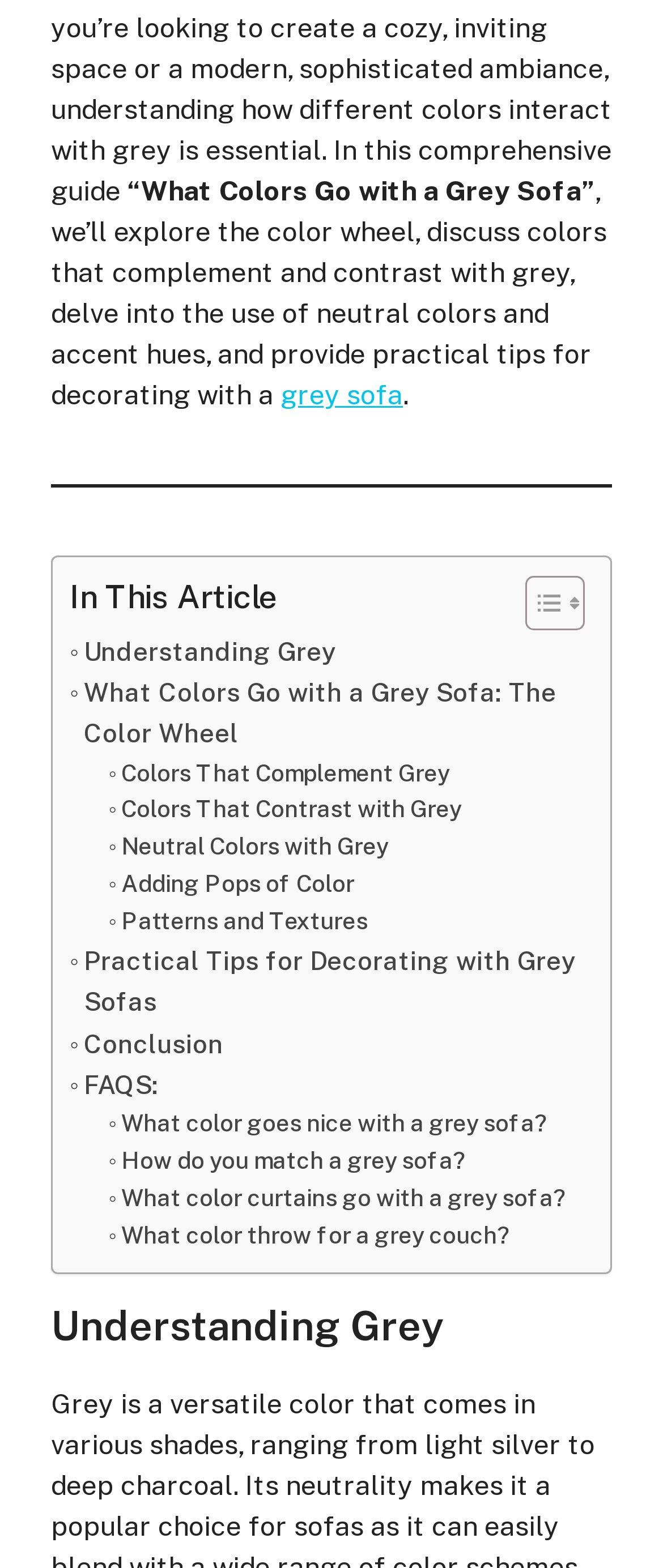Identify the bounding box of the UI element described as follows: "Patterns and Textures". Provide the coordinates as four float numbers in the range of 0 to 1 [left, top, right, bottom].

[0.164, 0.577, 0.555, 0.6]